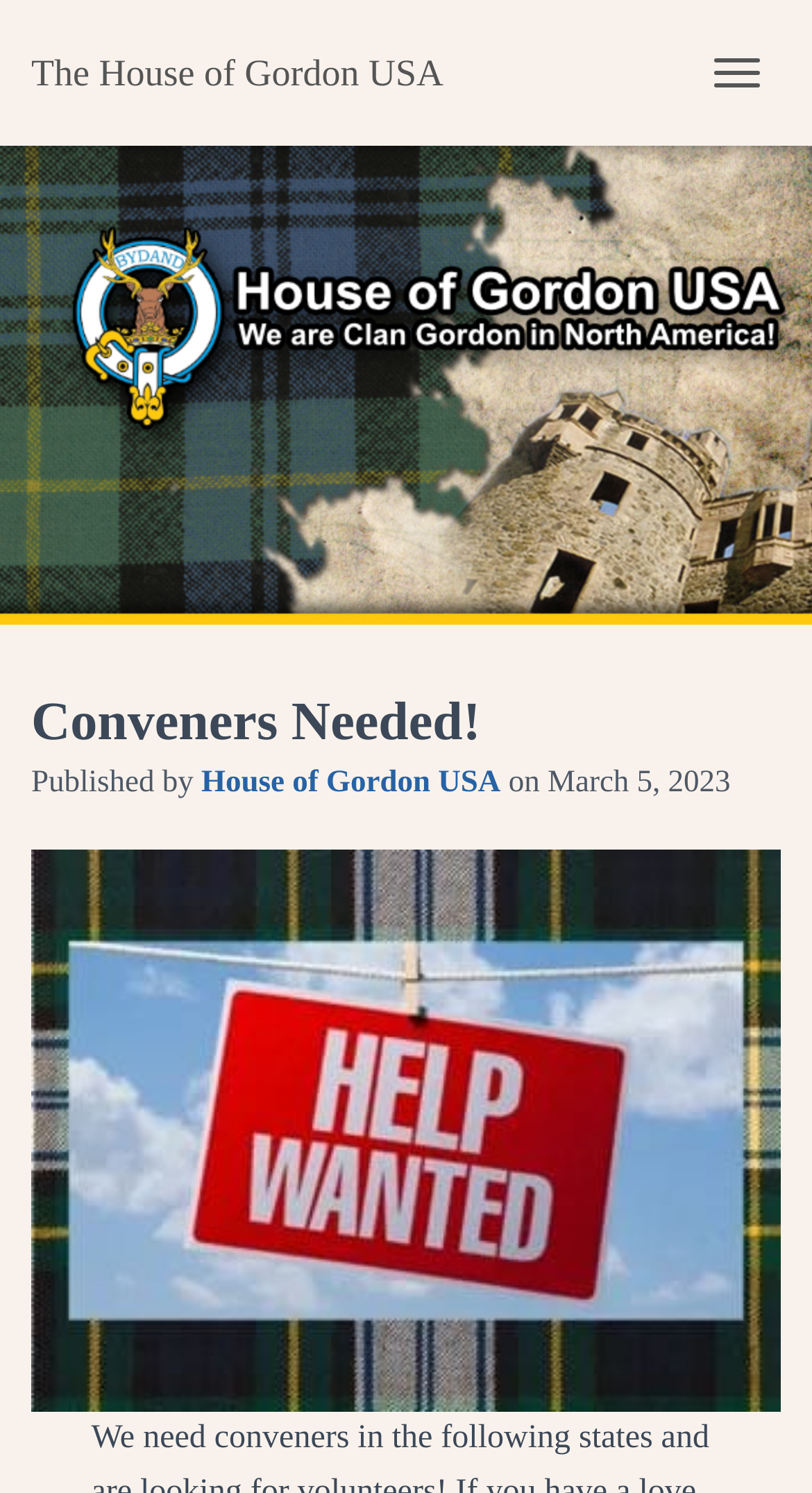Answer the question using only a single word or phrase: 
Is there an image on the webpage?

Yes